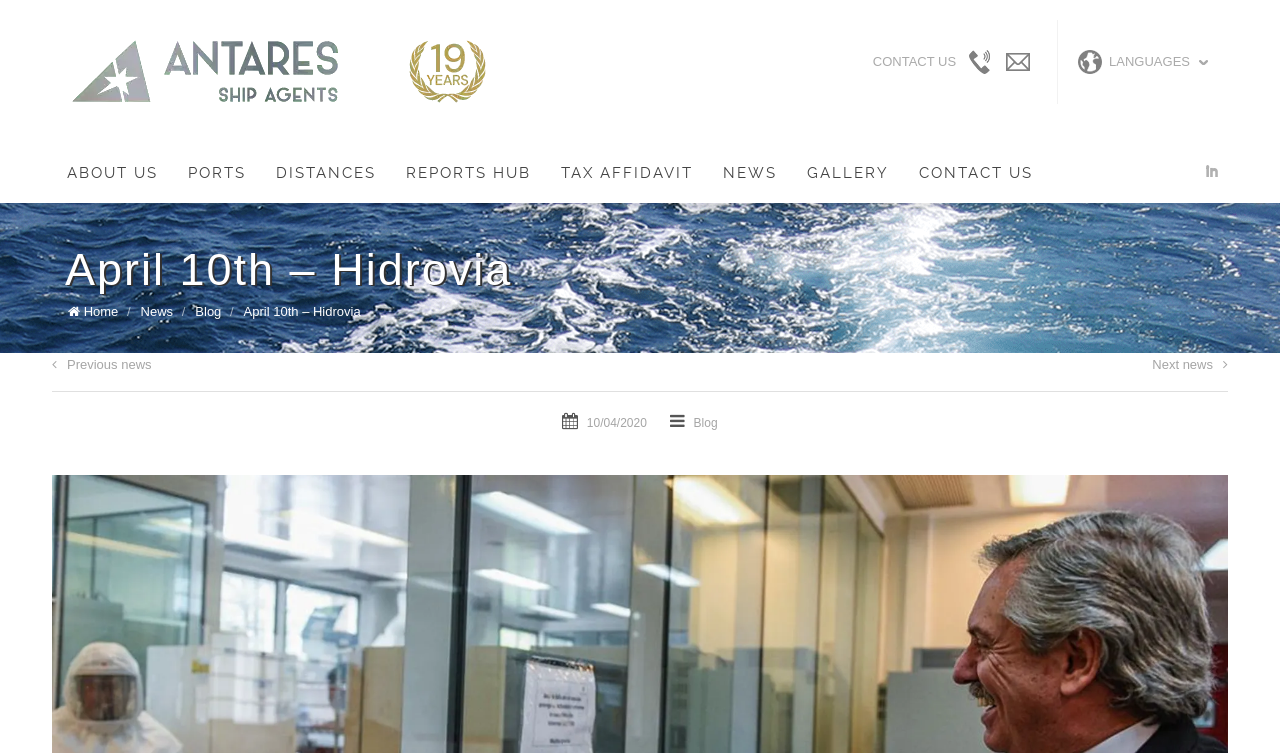What is the date of the news article?
Using the image as a reference, answer the question in detail.

I found the date of the news article by looking at the text '10/04/2020' which is located below the news title.